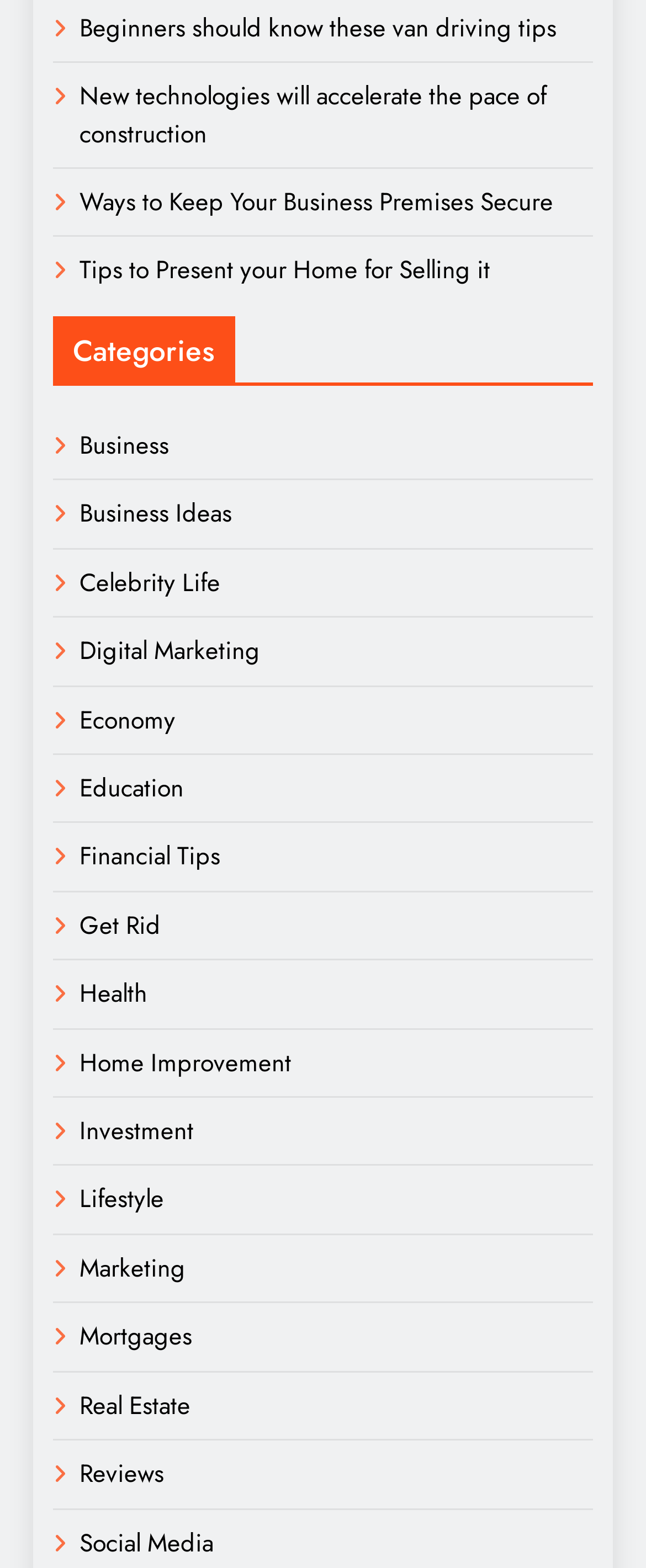What is the topic of the link 'Tips to Present your Home for Selling it'?
Answer the question with just one word or phrase using the image.

Home Improvement